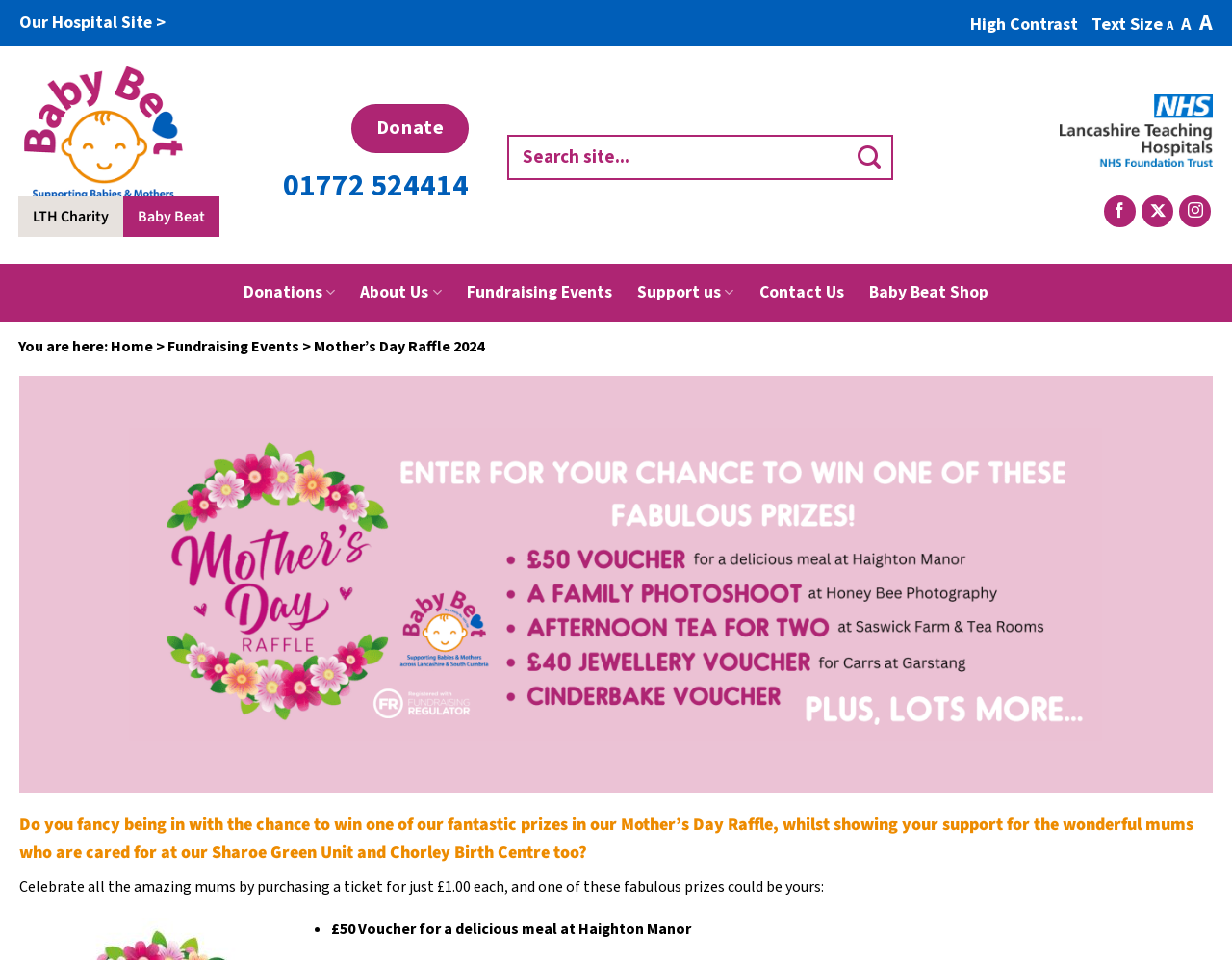Could you specify the bounding box coordinates for the clickable section to complete the following instruction: "Search site"?

[0.412, 0.14, 0.733, 0.188]